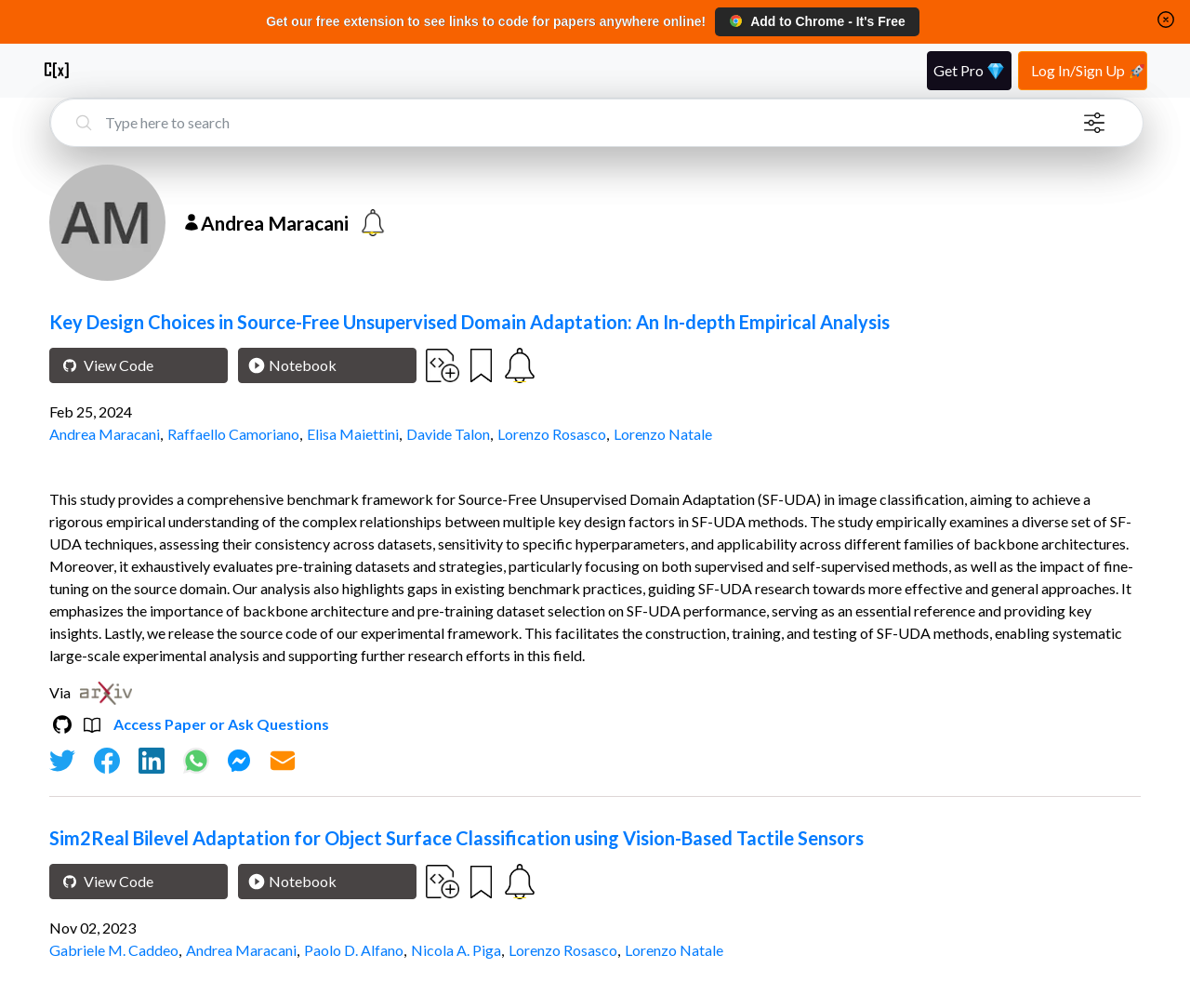Provide your answer in one word or a succinct phrase for the question: 
What is the name of the researcher on this webpage?

Andrea Maracani